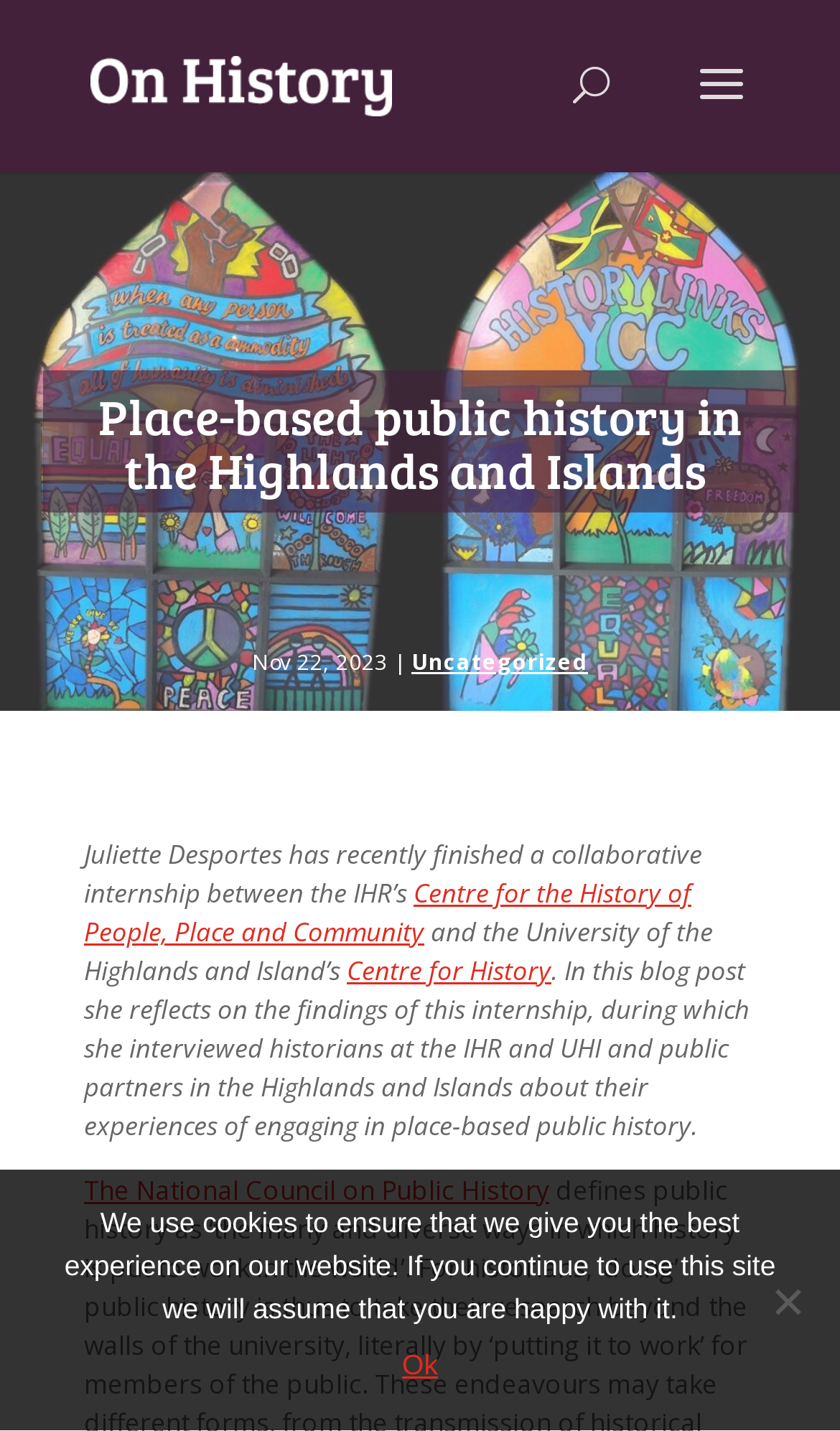What is the topic of the blog post?
Please answer the question with a single word or phrase, referencing the image.

place-based public history